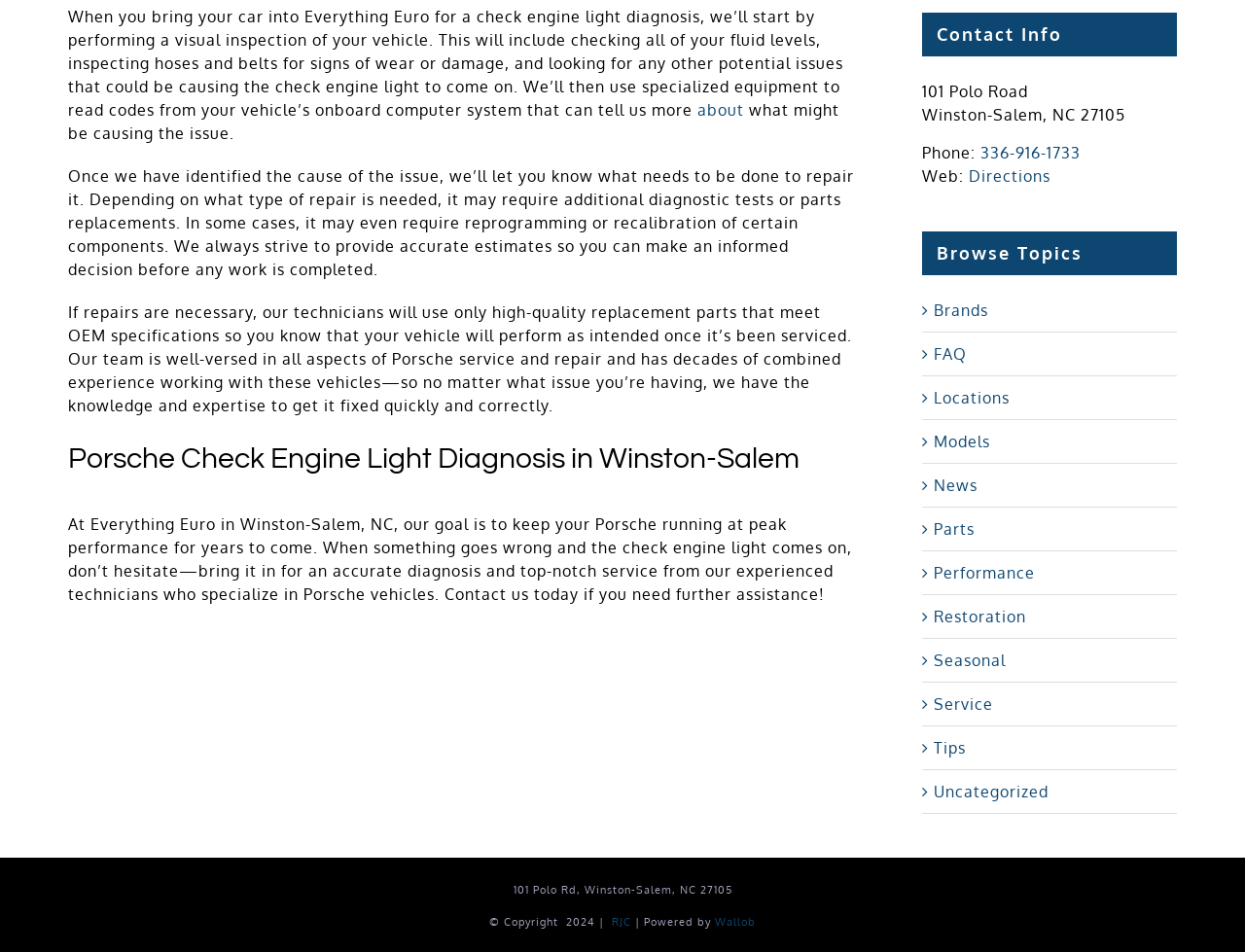Determine the bounding box coordinates of the clickable region to execute the instruction: "Contact Everything Euro". The coordinates should be four float numbers between 0 and 1, denoted as [left, top, right, bottom].

[0.74, 0.15, 0.868, 0.17]